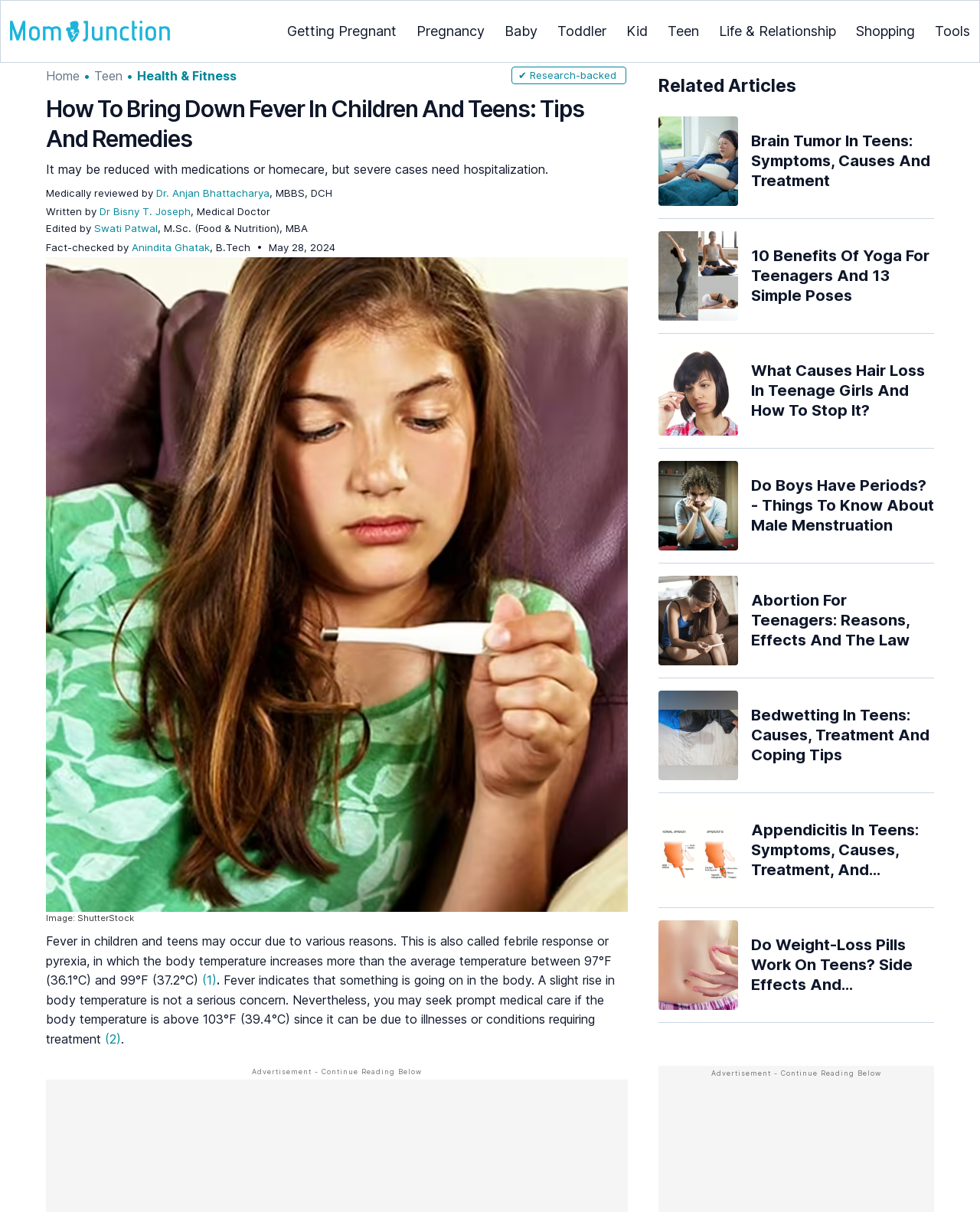Find the main header of the webpage and produce its text content.

How To Bring Down Fever In Children And Teens: Tips And Remedies